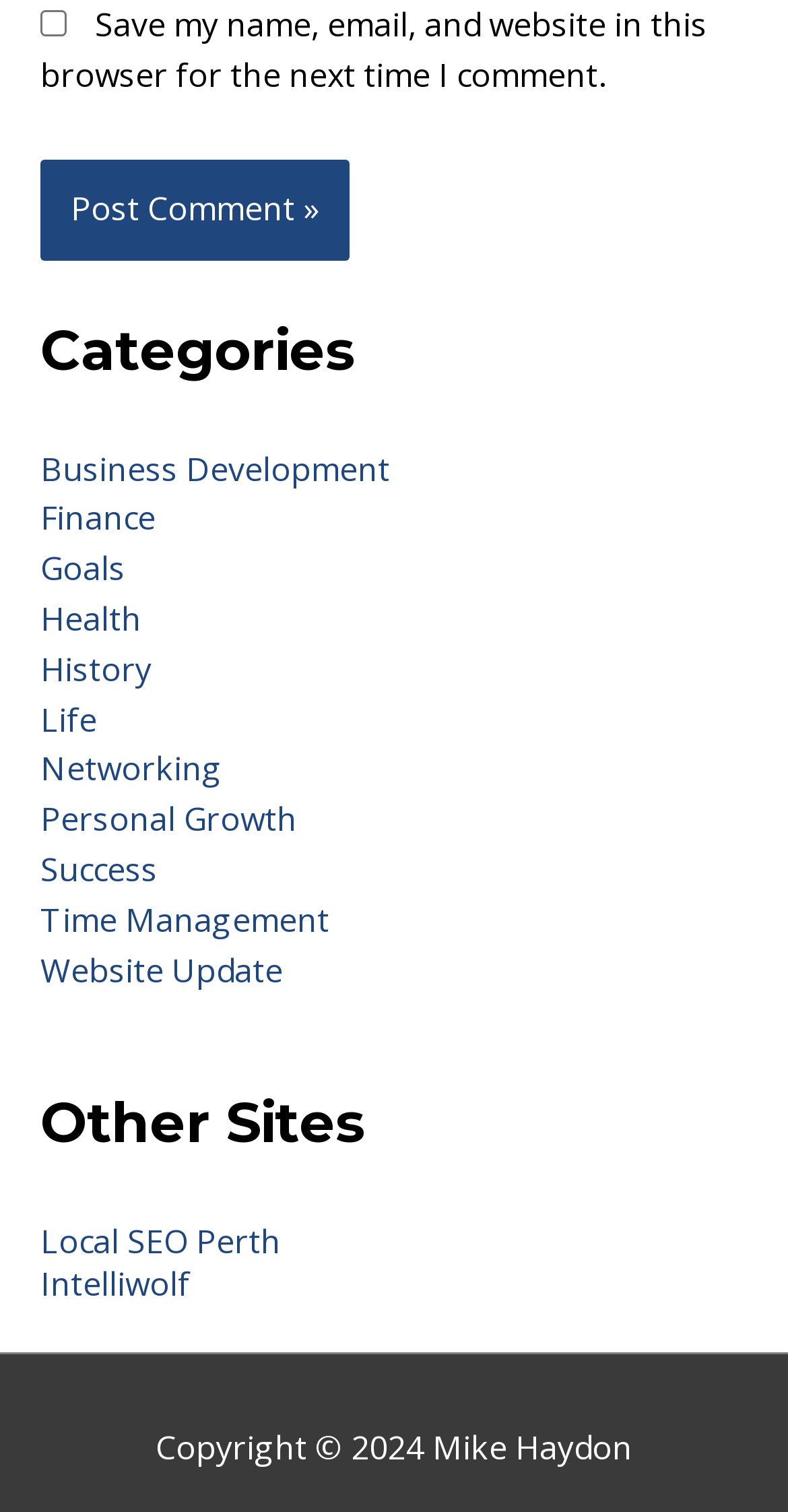Please specify the bounding box coordinates of the clickable region to carry out the following instruction: "Visit the Business Development category". The coordinates should be four float numbers between 0 and 1, in the format [left, top, right, bottom].

[0.051, 0.295, 0.495, 0.324]